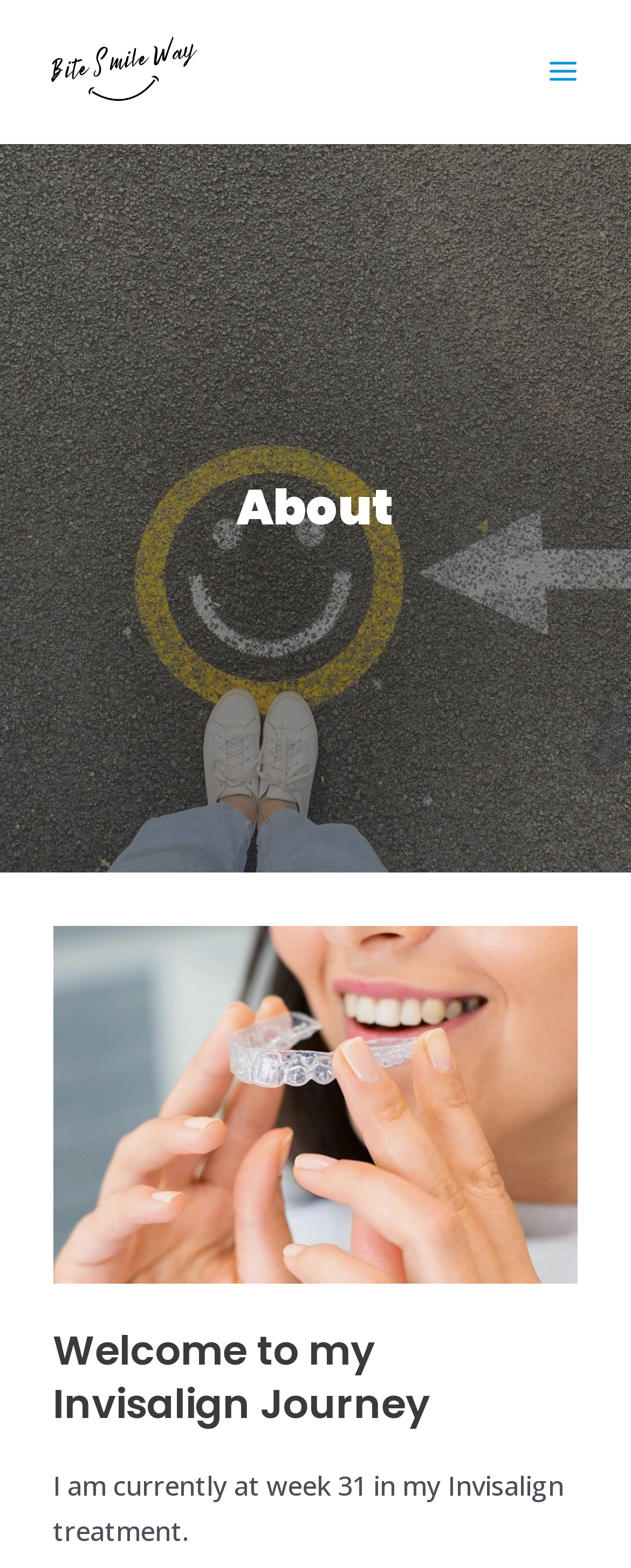Refer to the image and provide an in-depth answer to the question:
What is the current week of Invisalign treatment?

I found the answer by looking at the text 'I am currently at week 31 in my Invisalign treatment.' which is located below the heading 'Welcome to my Invisalign Journey'.